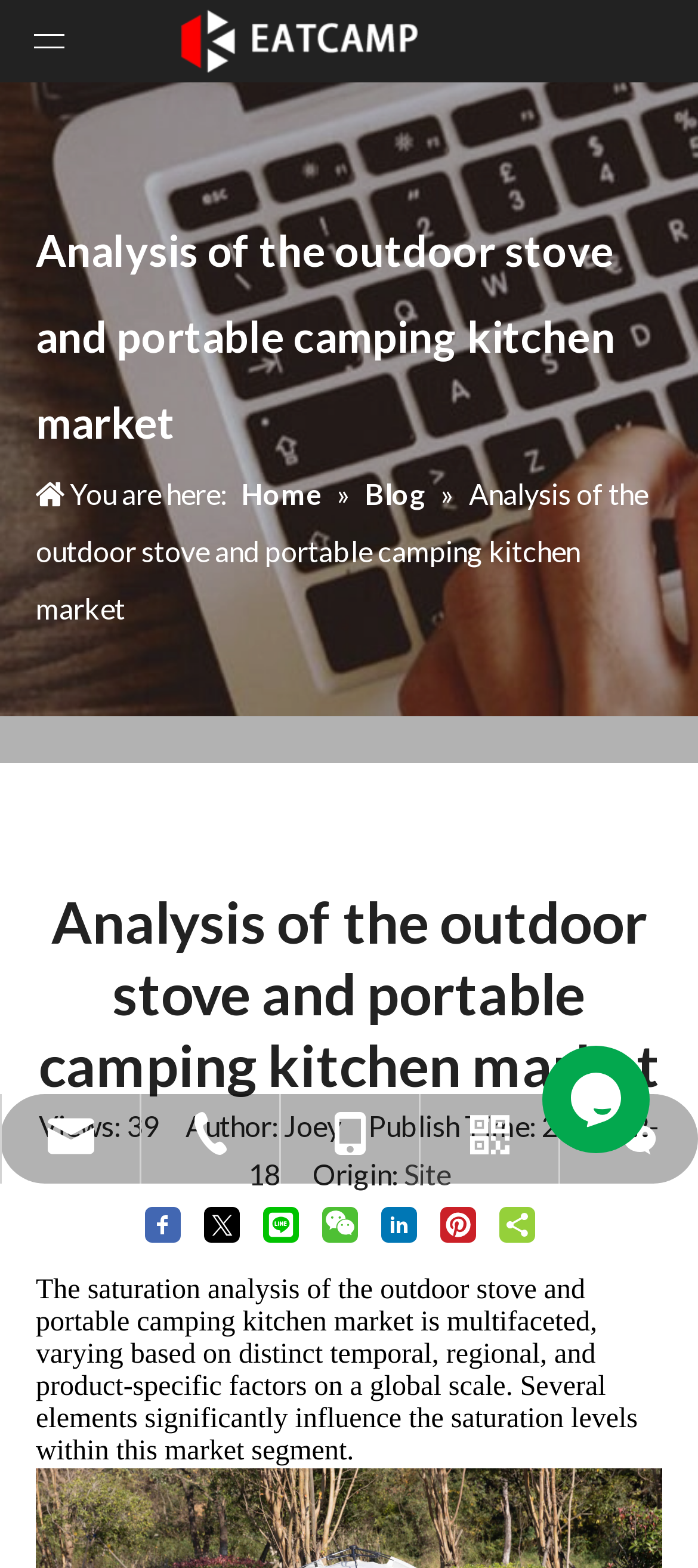What is the view count of this article?
Based on the image, answer the question in a detailed manner.

The view count of this article can be found in the section below the article title, where it says 'Views: 39'.